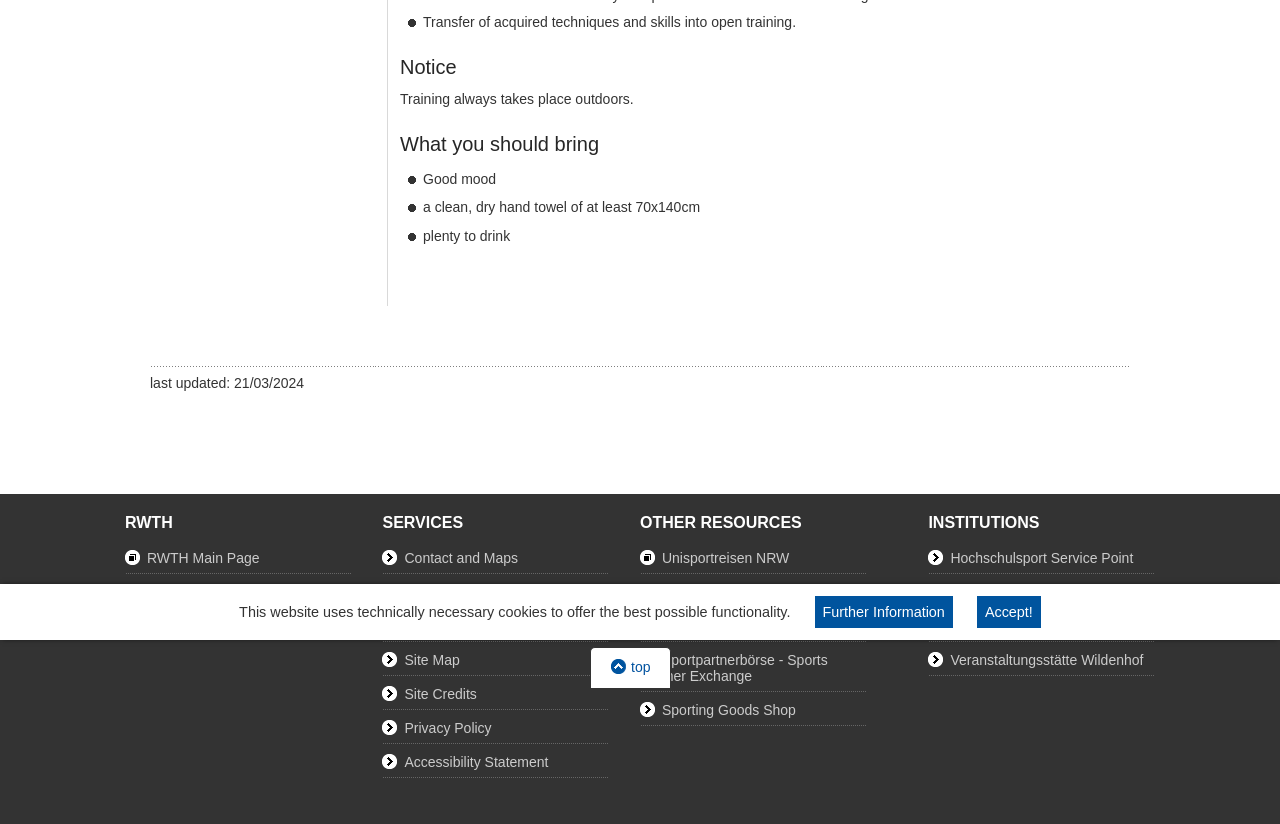Predict the bounding box coordinates of the UI element that matches this description: "Feedback". The coordinates should be in the format [left, top, right, bottom] with each value between 0 and 1.

[0.299, 0.708, 0.364, 0.728]